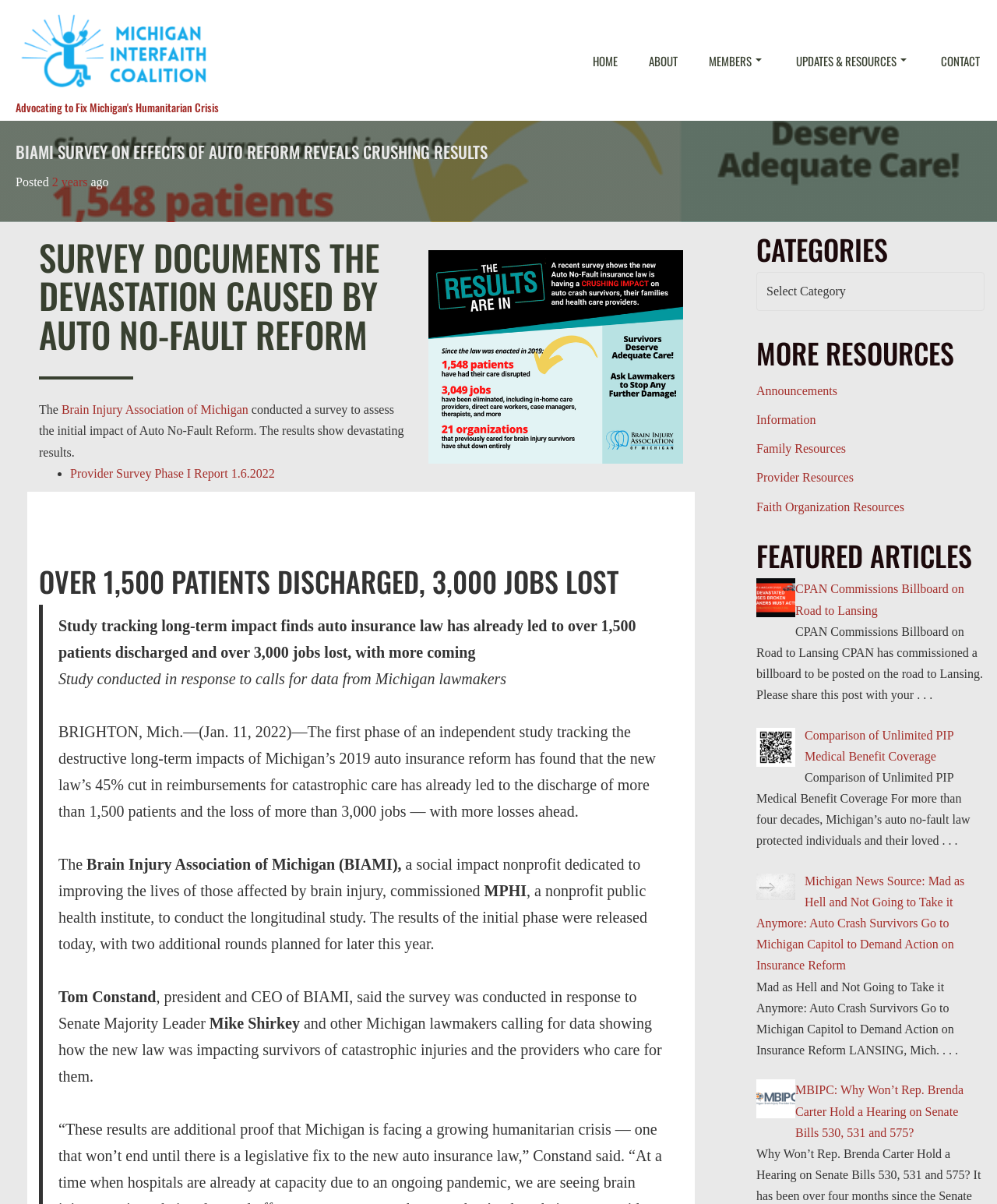Give the bounding box coordinates for the element described as: "Brain Injury Association of Michigan".

[0.062, 0.335, 0.249, 0.346]